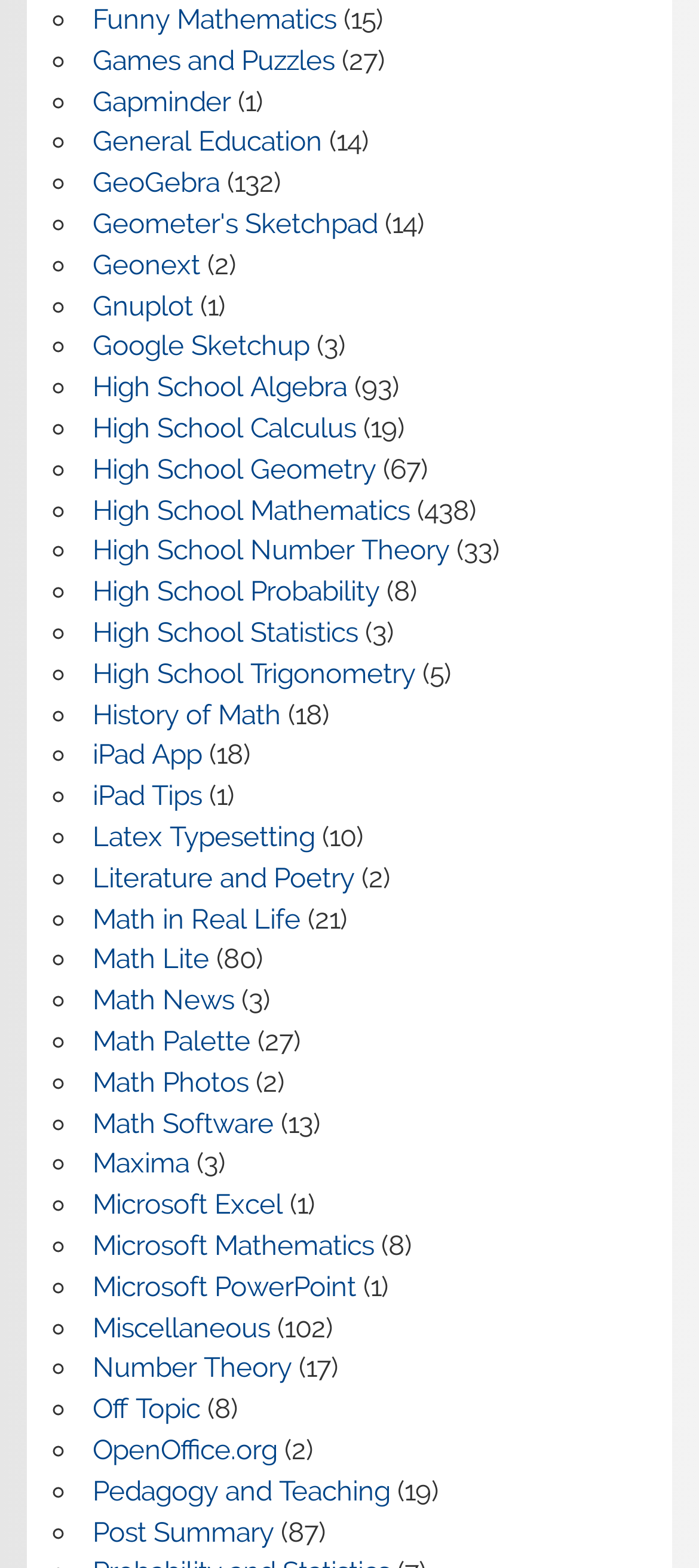How many links are related to iPad?
Using the details from the image, give an elaborate explanation to answer the question.

There are two links related to iPad, which are 'iPad App' and 'iPad Tips'. These links are located at the bottom of the webpage and have bounding box coordinates that indicate their vertical positions.